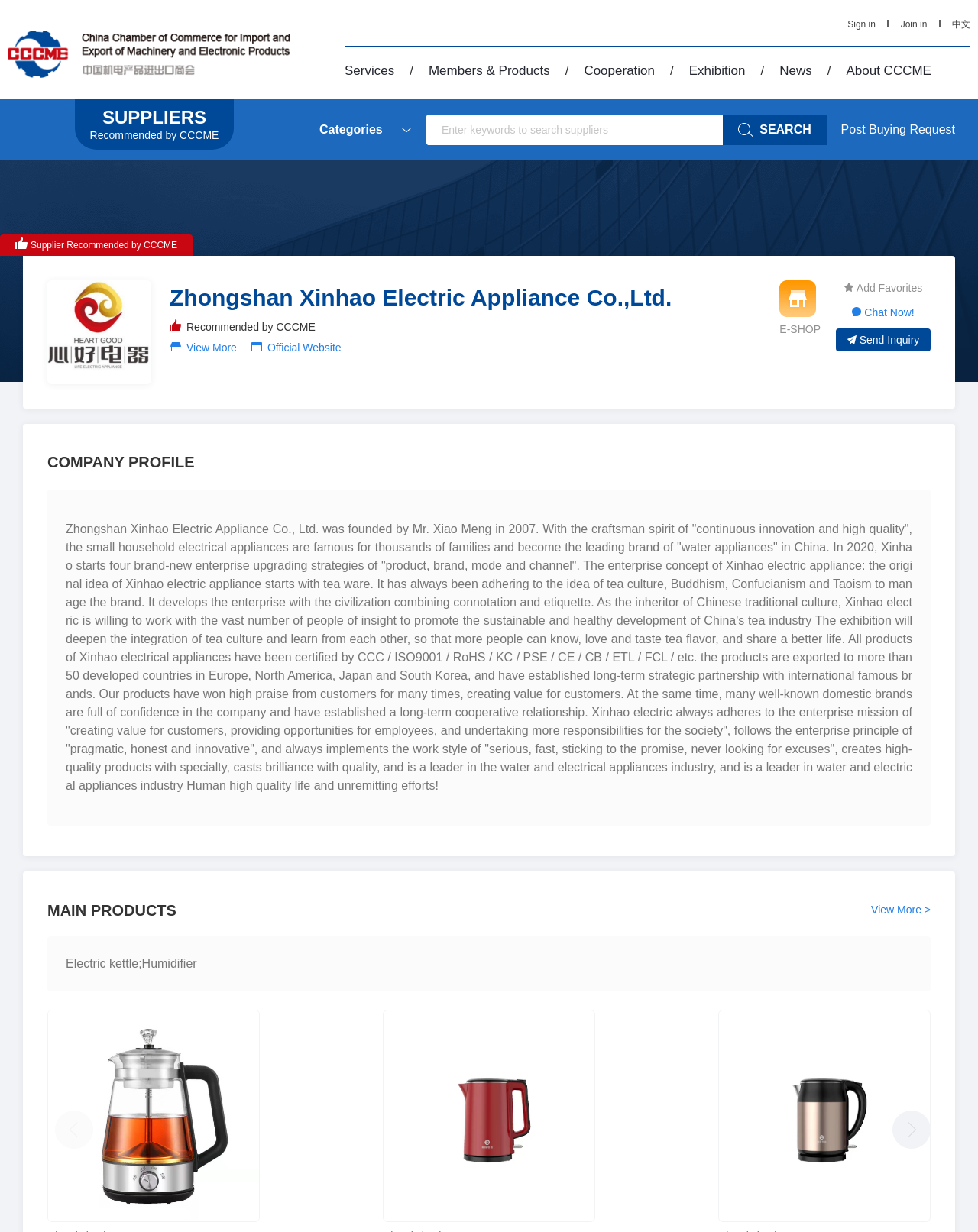Please determine the bounding box of the UI element that matches this description: parent_node: Electric kettle. The coordinates should be given as (top-left x, top-left y, bottom-right x, bottom-right y), with all values between 0 and 1.

[0.734, 0.82, 0.952, 0.992]